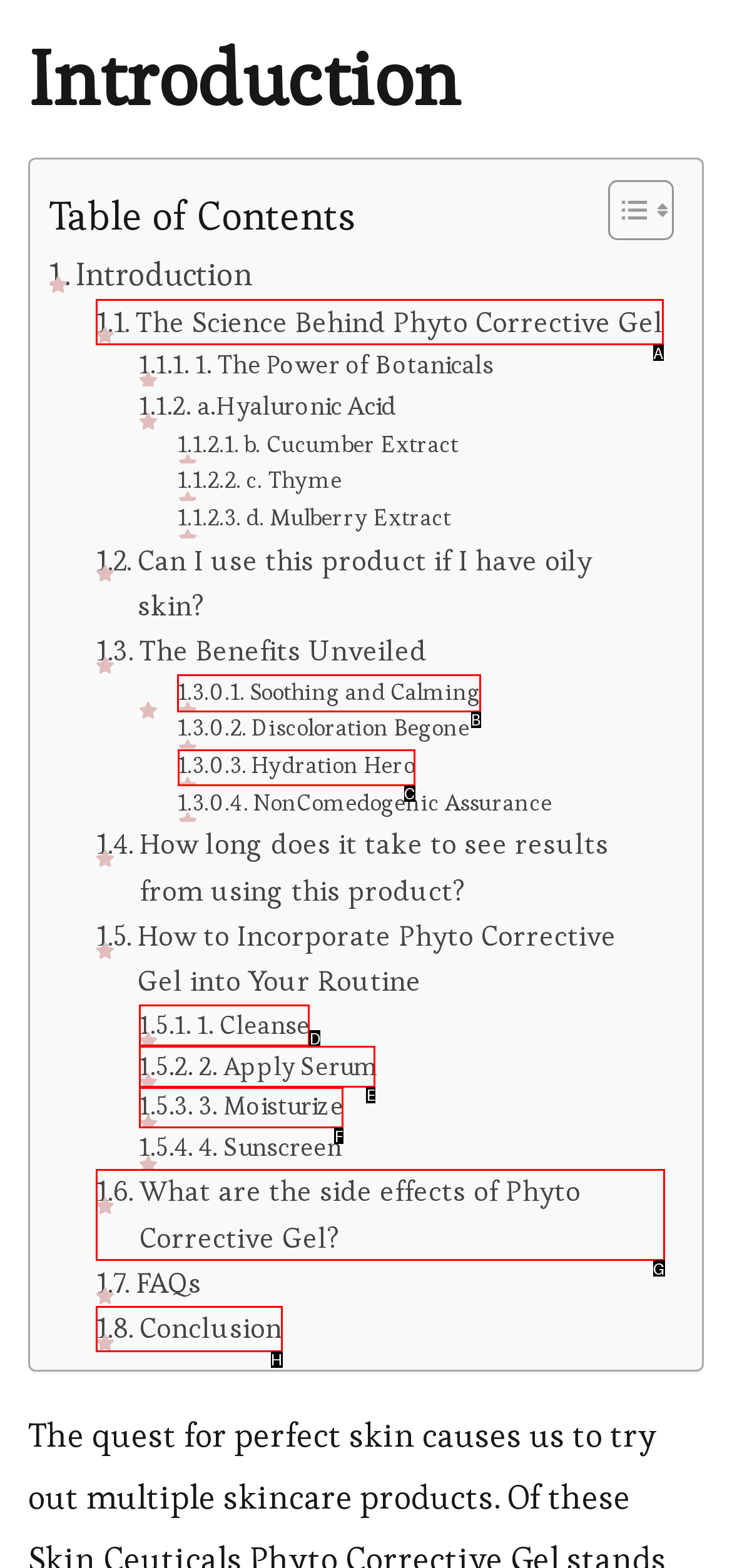Which letter corresponds to the correct option to complete the task: Check the Copyright information?
Answer with the letter of the chosen UI element.

None